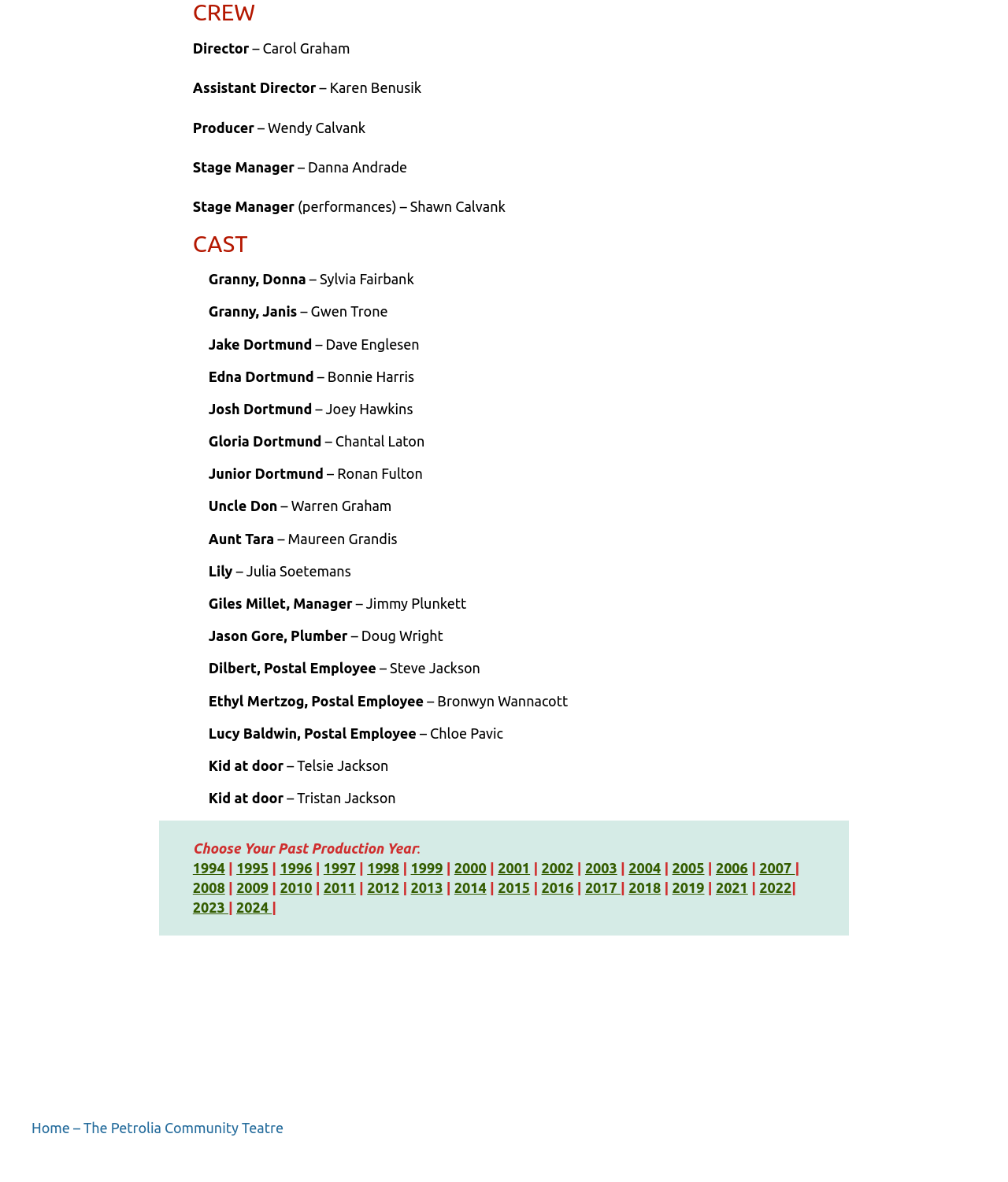Extract the bounding box for the UI element that matches this description: "10.".

None